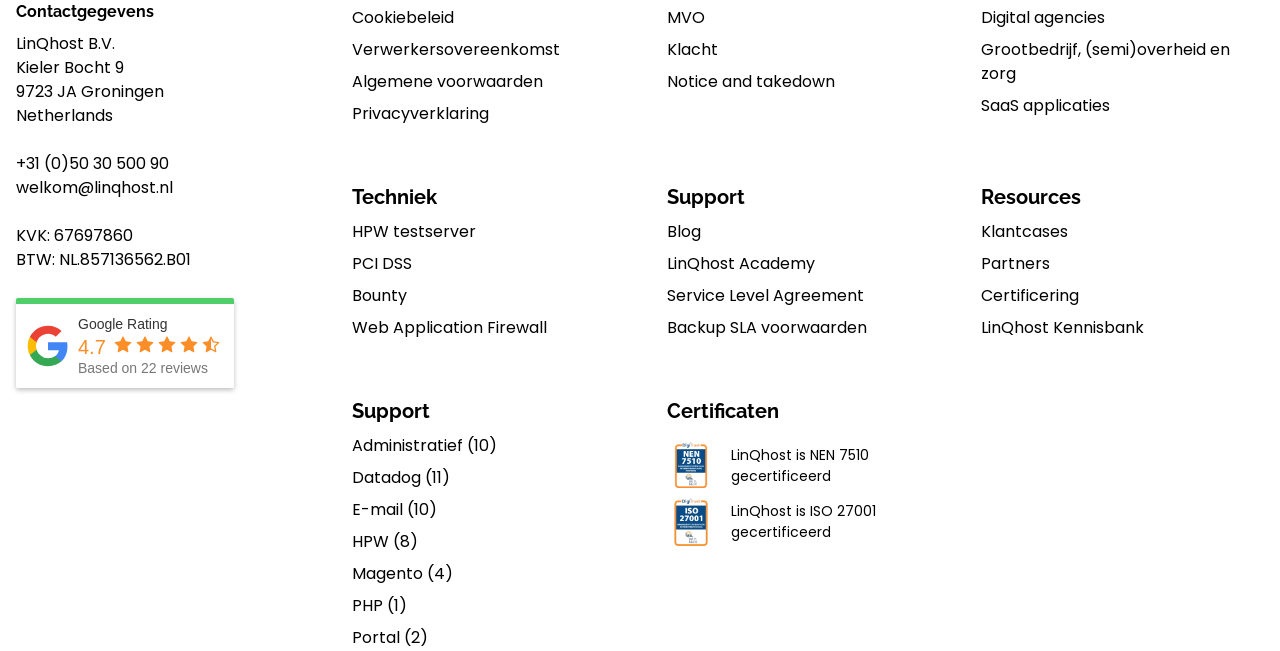Provide a one-word or short-phrase response to the question:
What is the phone number of LinQhost?

+31 (0)50 30 500 90